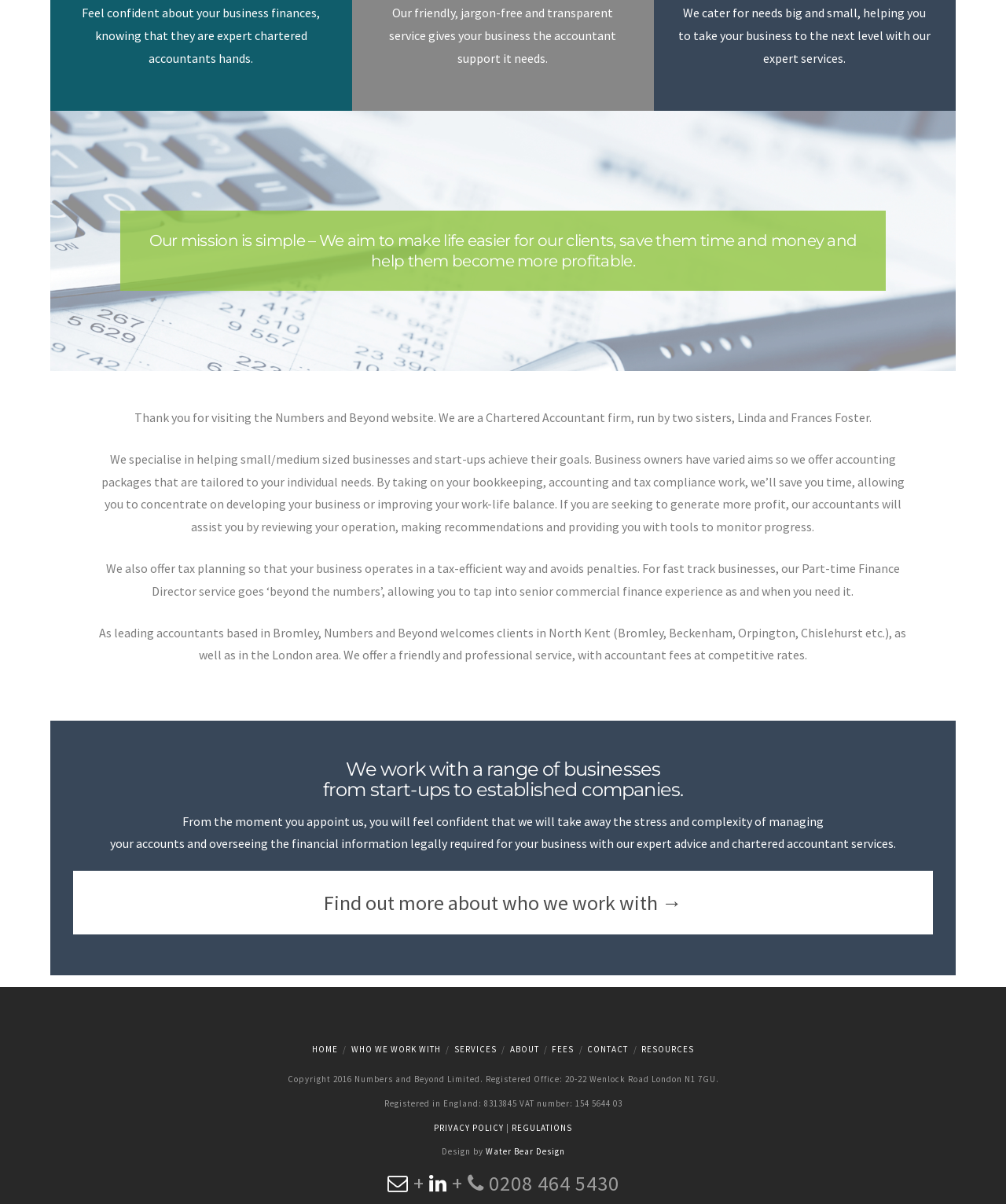What type of business is Numbers and Beyond? Examine the screenshot and reply using just one word or a brief phrase.

Chartered Accountant firm